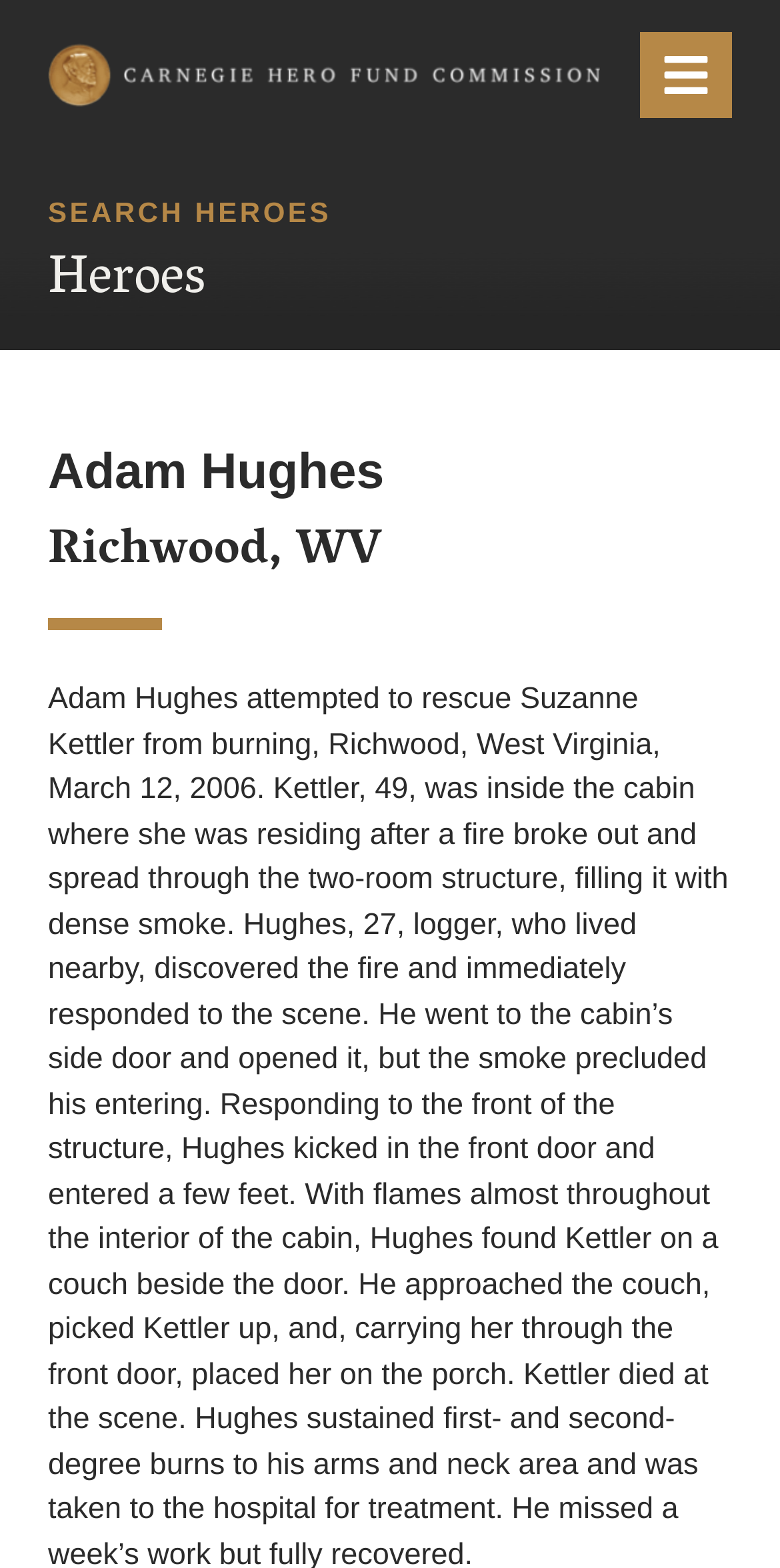Detail the features and information presented on the webpage.

The webpage is about Adam Hughes, a hero who attempted to rescue Suzanne Kettler from a burning cabin in Richwood, West Virginia, on March 12, 2006. 

At the top left of the page, there is a link to the "Carnegie Hero Fund Commission" accompanied by an image. On the top right, there is a button labeled "Menu" that controls a mobile navigation tray, and next to it, there is a small image. 

Below the top section, there is a header area that spans the full width of the page. Within this area, there are two lines of text: "SEARCH HEROES" and "Heroes". 

Below the header area, there is a section dedicated to Adam Hughes, with a heading that displays his name. Underneath his name, there is a line of text that indicates his location, "Richwood, WV".